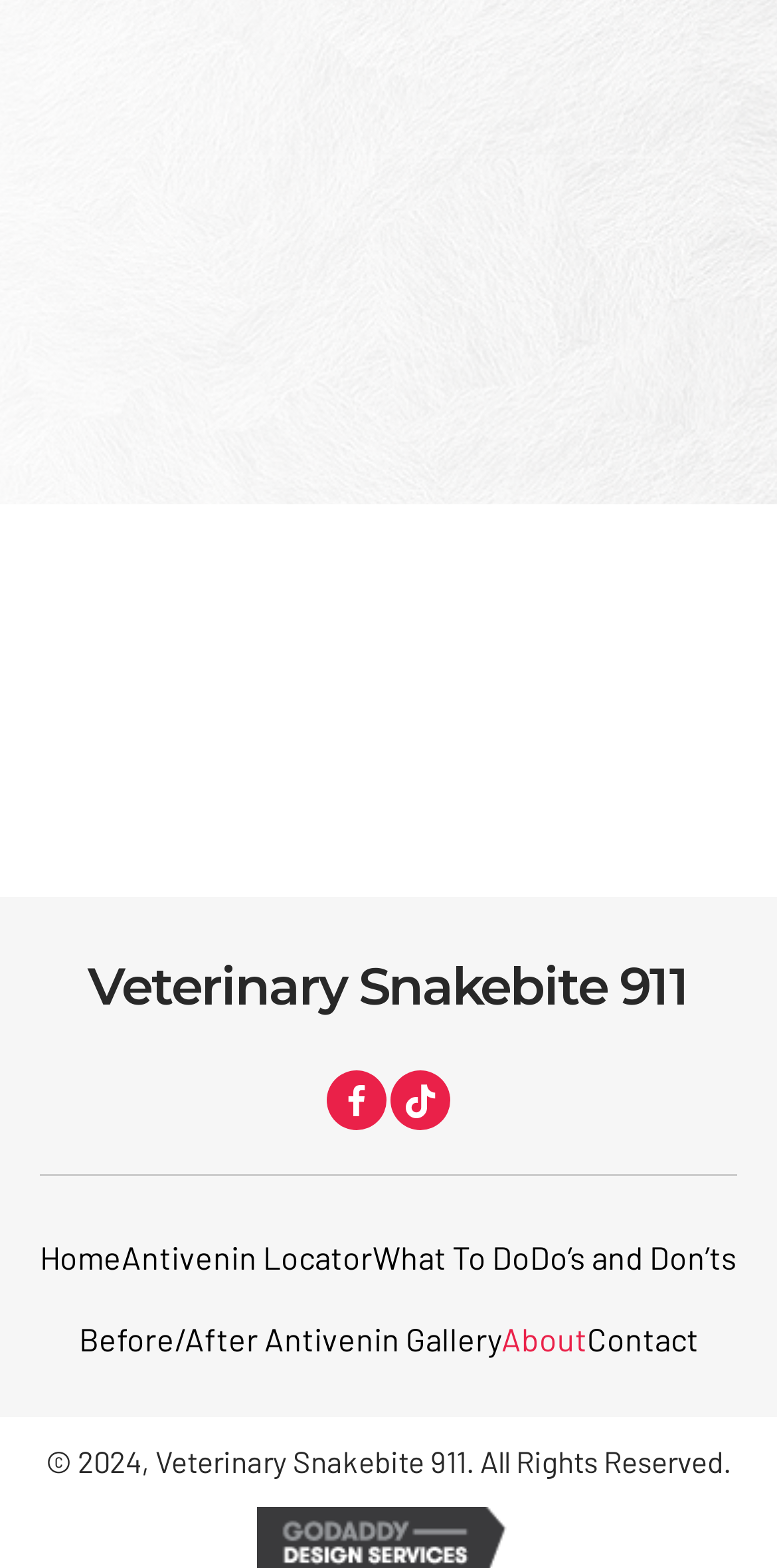Please find the bounding box coordinates of the clickable region needed to complete the following instruction: "Explore industries". The bounding box coordinates must consist of four float numbers between 0 and 1, i.e., [left, top, right, bottom].

None